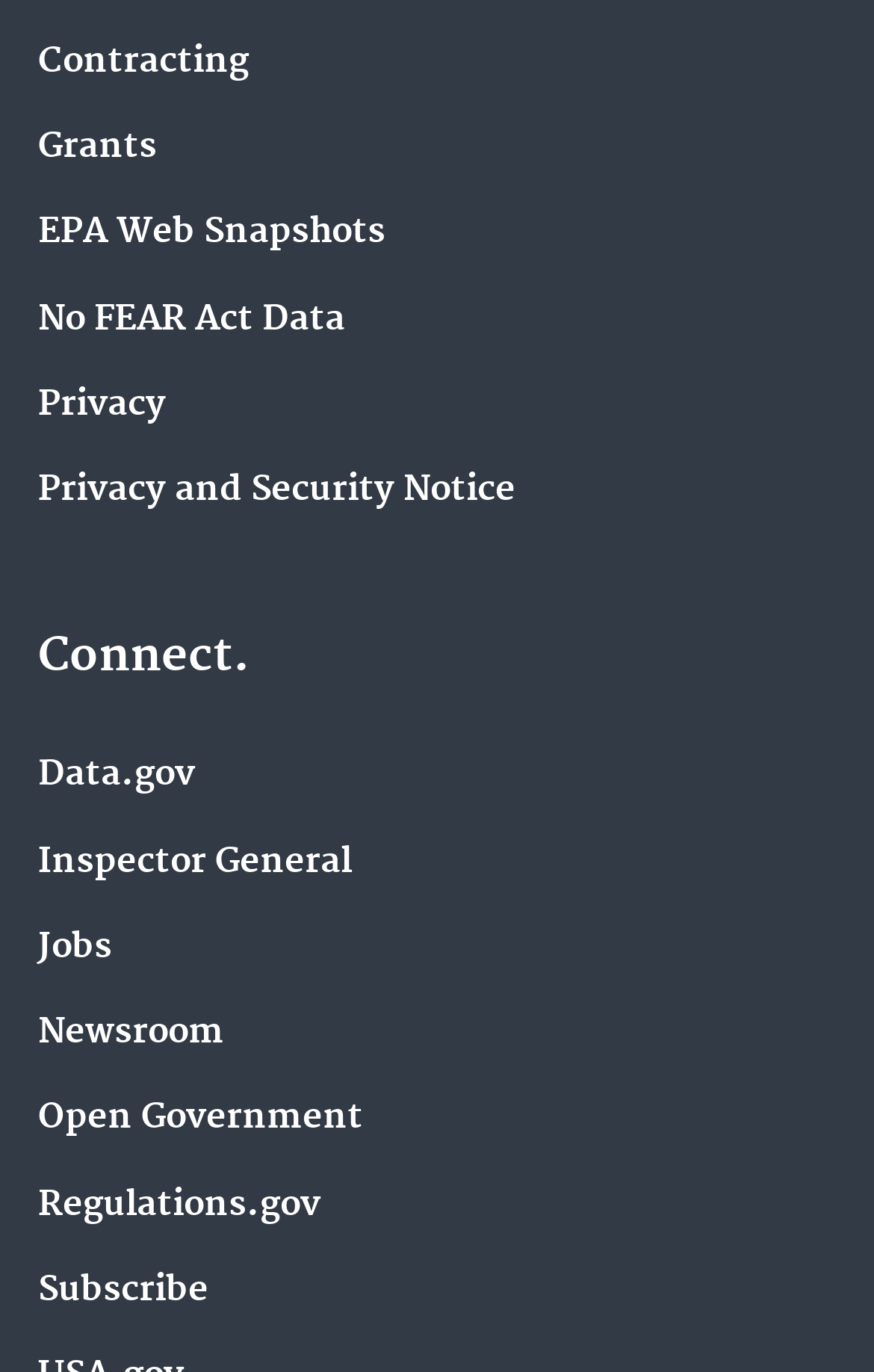Please determine the bounding box coordinates of the section I need to click to accomplish this instruction: "View contracting information".

[0.044, 0.031, 0.285, 0.06]